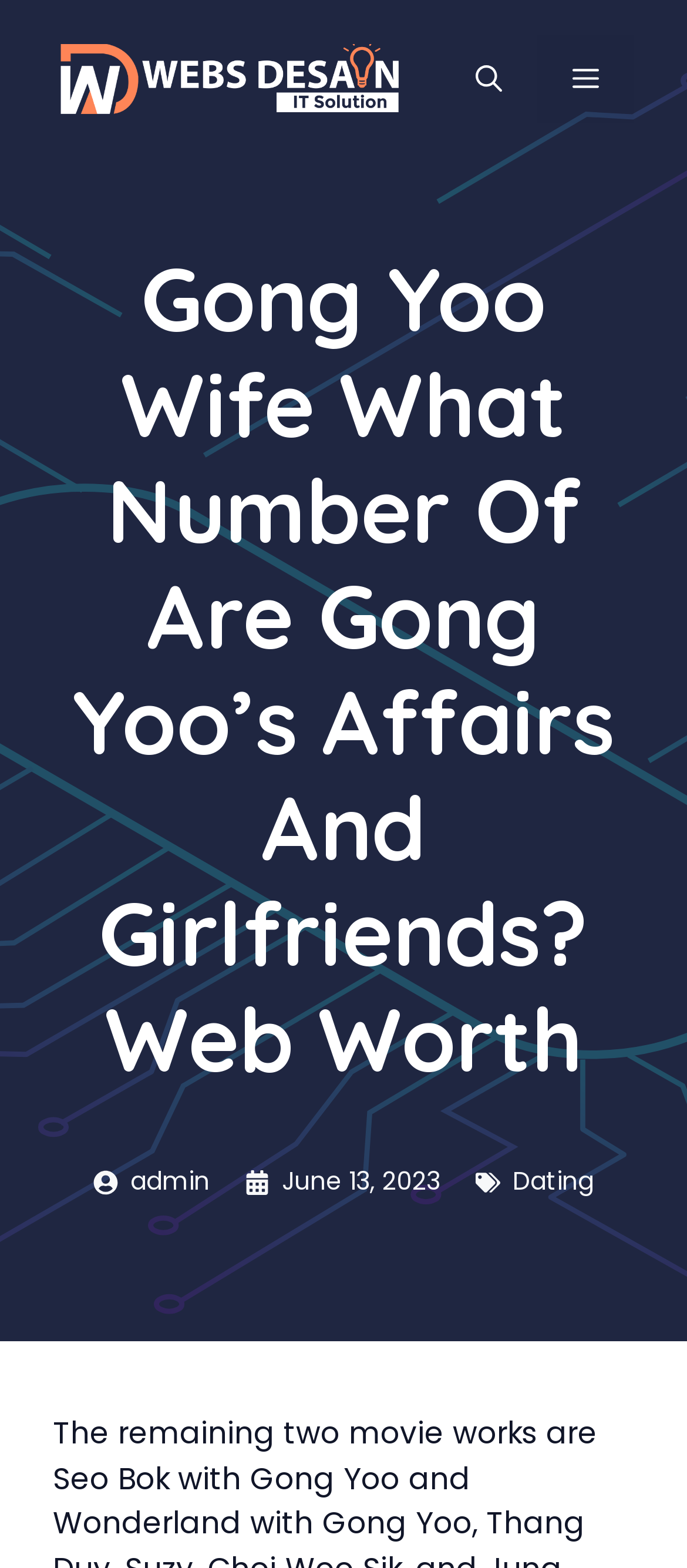Is there a search bar on the webpage?
Provide a comprehensive and detailed answer to the question.

I found the answer by looking at the navigation element, which contains a link with the text 'Open Search Bar', indicating that a search bar is available on the webpage.